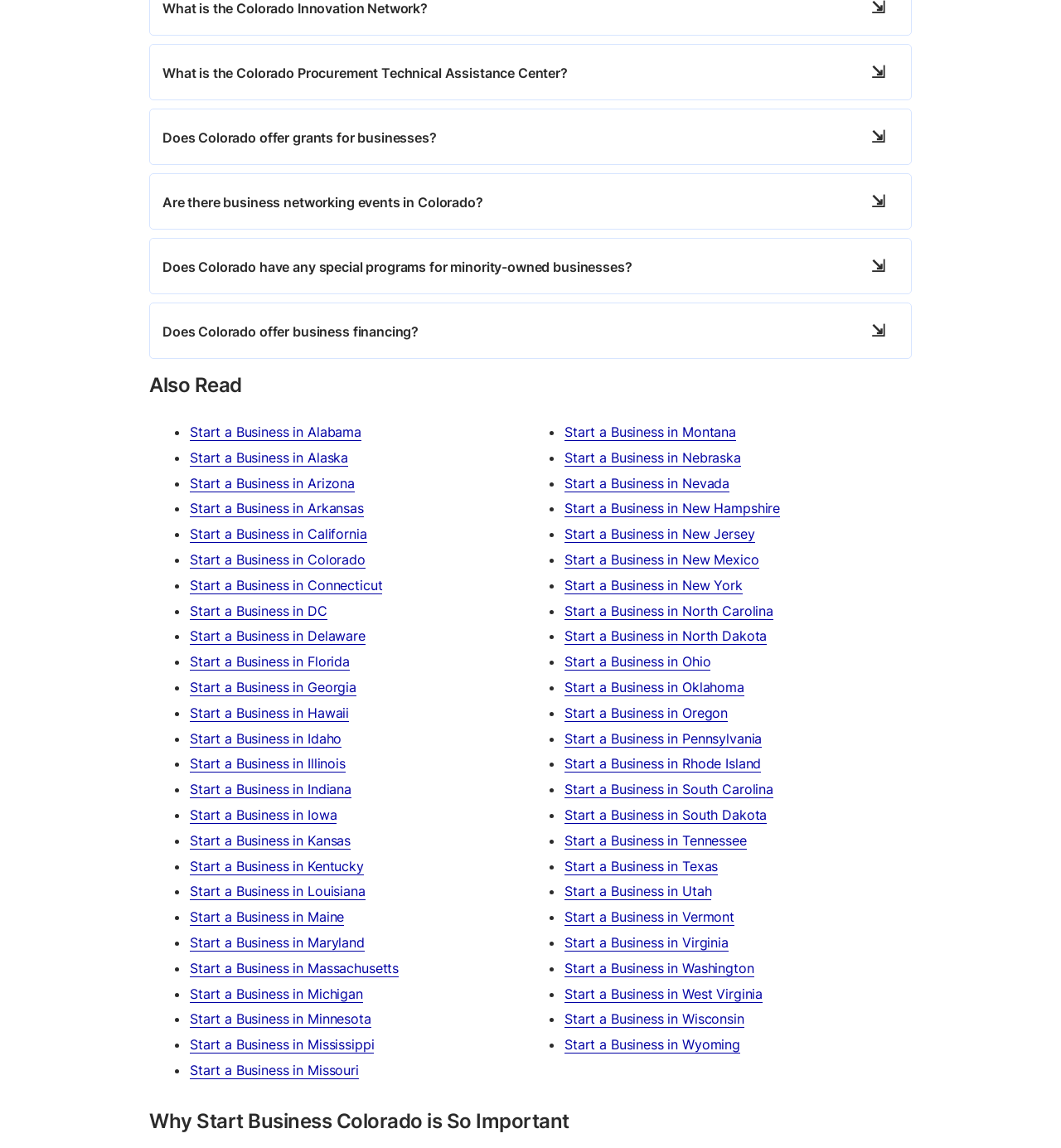Identify the bounding box coordinates of the clickable region required to complete the instruction: "Click on 'Start a Business in Colorado'". The coordinates should be given as four float numbers within the range of 0 and 1, i.e., [left, top, right, bottom].

[0.179, 0.48, 0.344, 0.495]